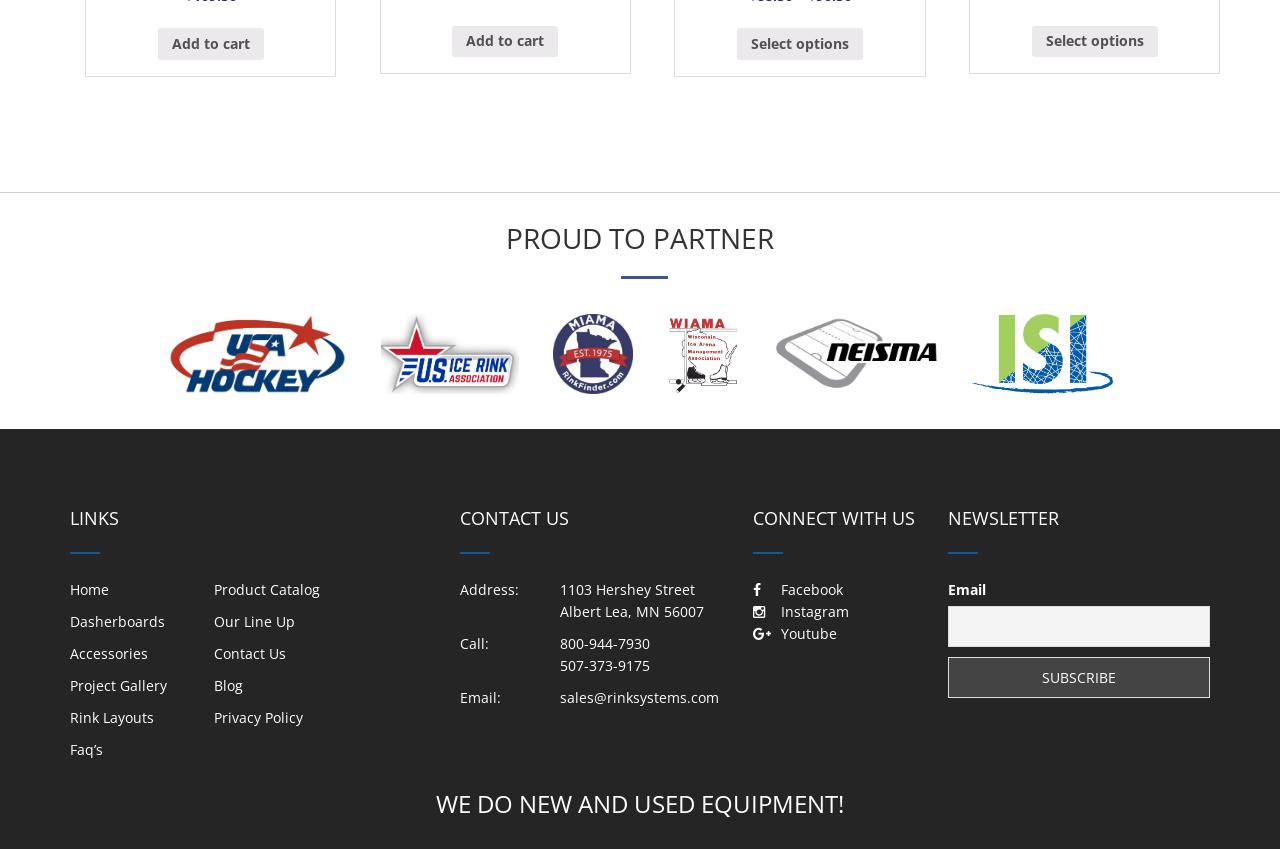Identify the bounding box coordinates of the element to click to follow this instruction: 'Call 800-944-7930'. Ensure the coordinates are four float values between 0 and 1, provided as [left, top, right, bottom].

[0.438, 0.747, 0.508, 0.769]